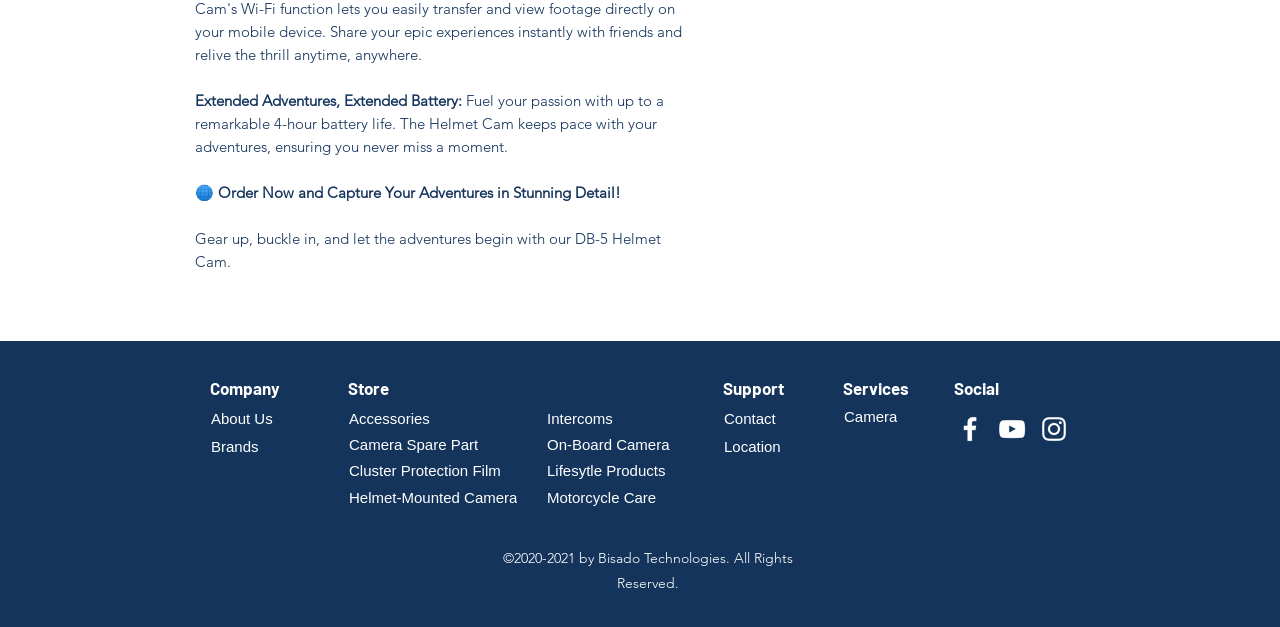Highlight the bounding box coordinates of the region I should click on to meet the following instruction: "Learn about the company".

[0.164, 0.65, 0.217, 0.685]